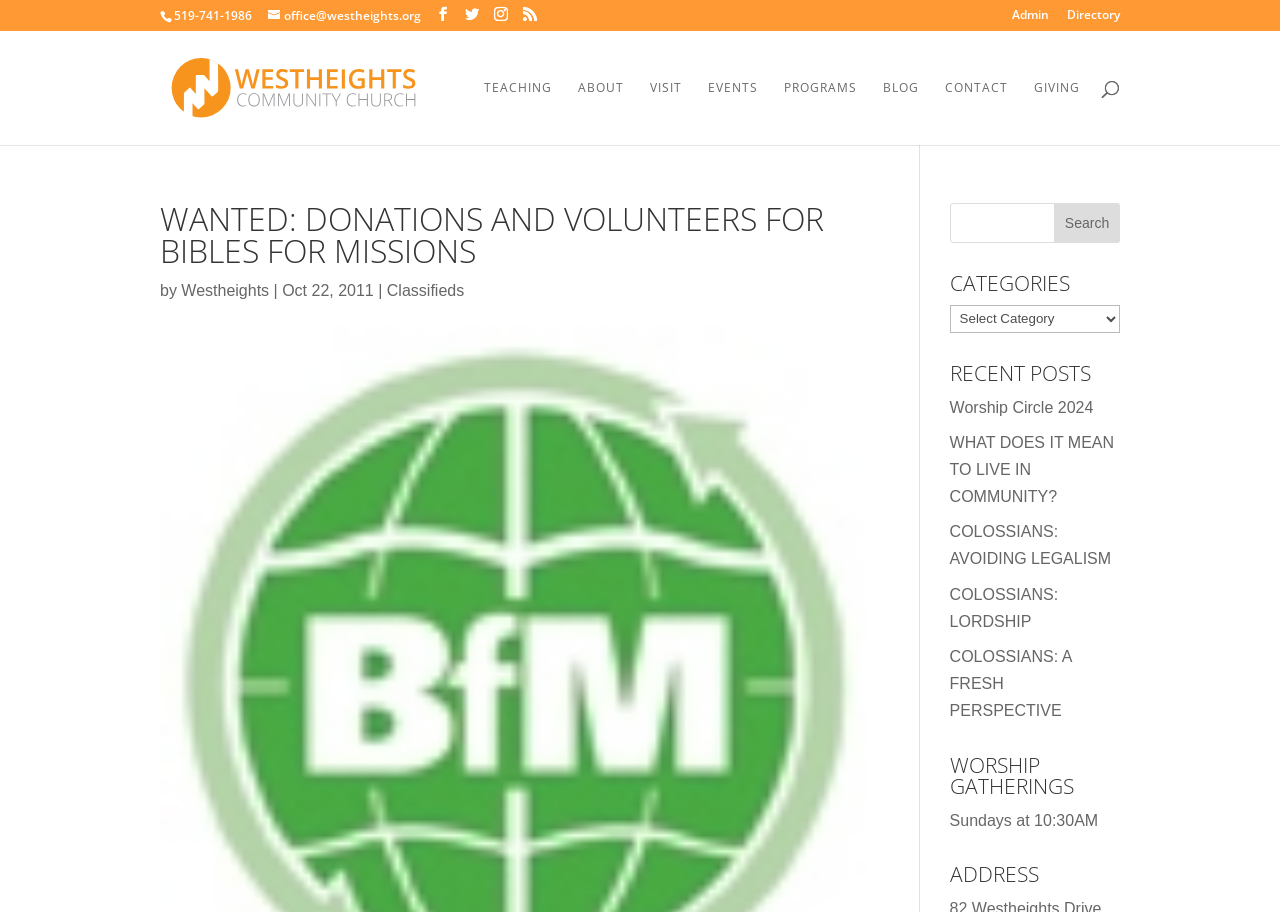Determine the bounding box coordinates of the region I should click to achieve the following instruction: "Search for something". Ensure the bounding box coordinates are four float numbers between 0 and 1, i.e., [left, top, right, bottom].

[0.125, 0.034, 0.875, 0.035]